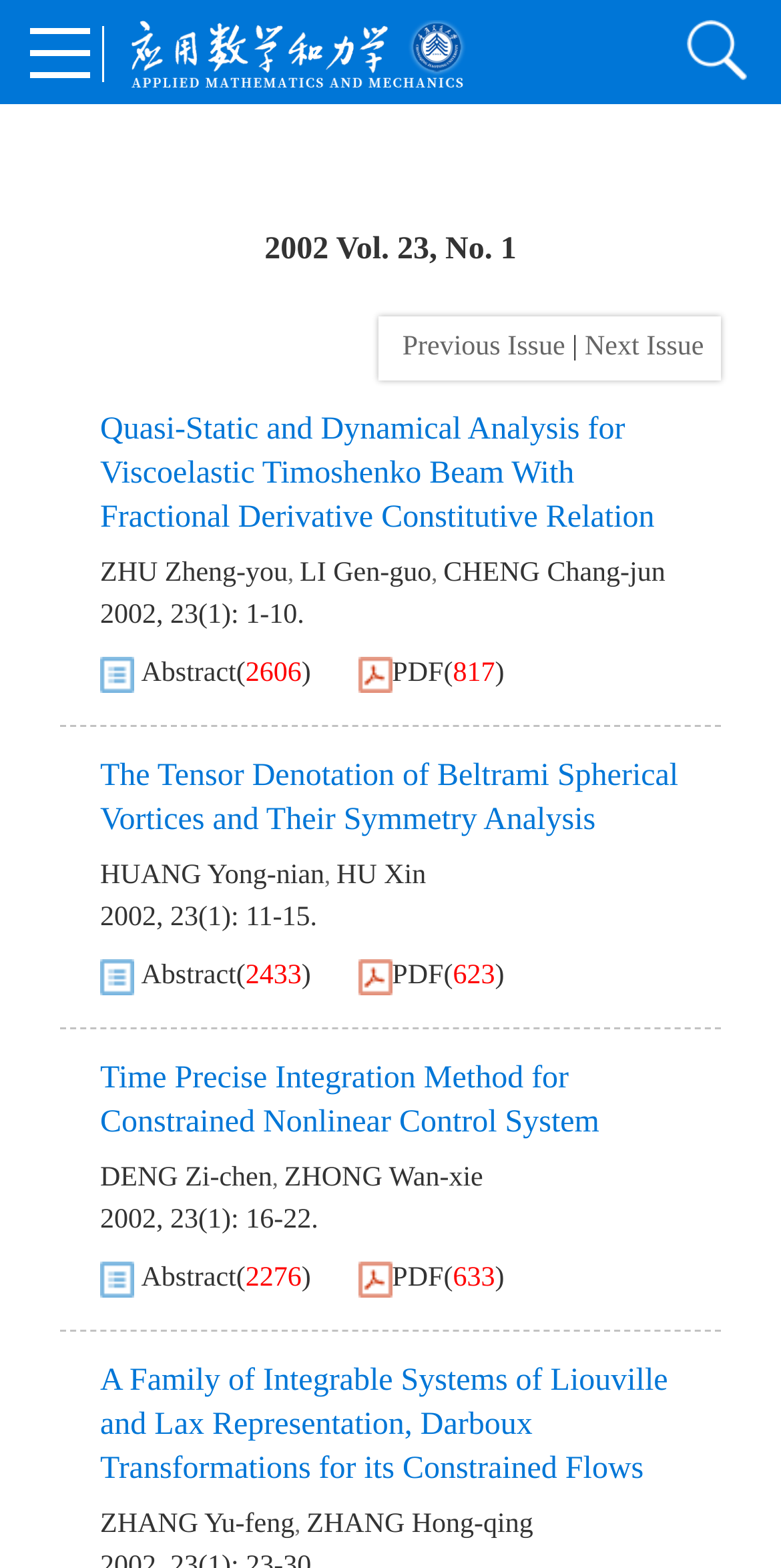Who is the author of the first article?
Look at the screenshot and respond with a single word or phrase.

ZHU Zheng-you